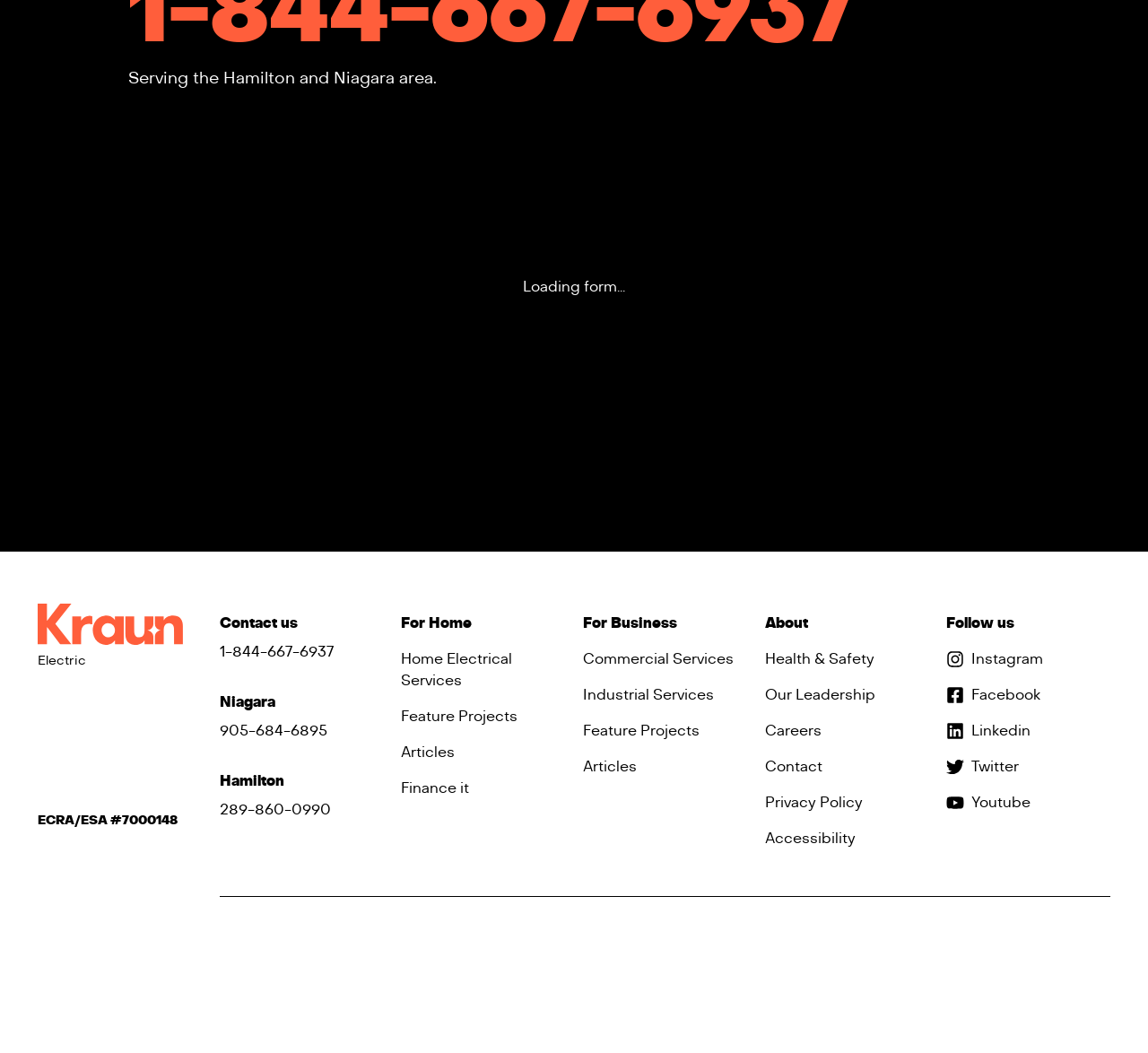What is the name of the electrical contractor registration agency?
Based on the screenshot, give a detailed explanation to answer the question.

The figure element containing the image 'Electrical Contractor Registration Agency of the Electrical Safety Authority' has a sibling static text element with the text 'ECRA/ESA #7000148', indicating that ECRA/ESA is the name of the electrical contractor registration agency.